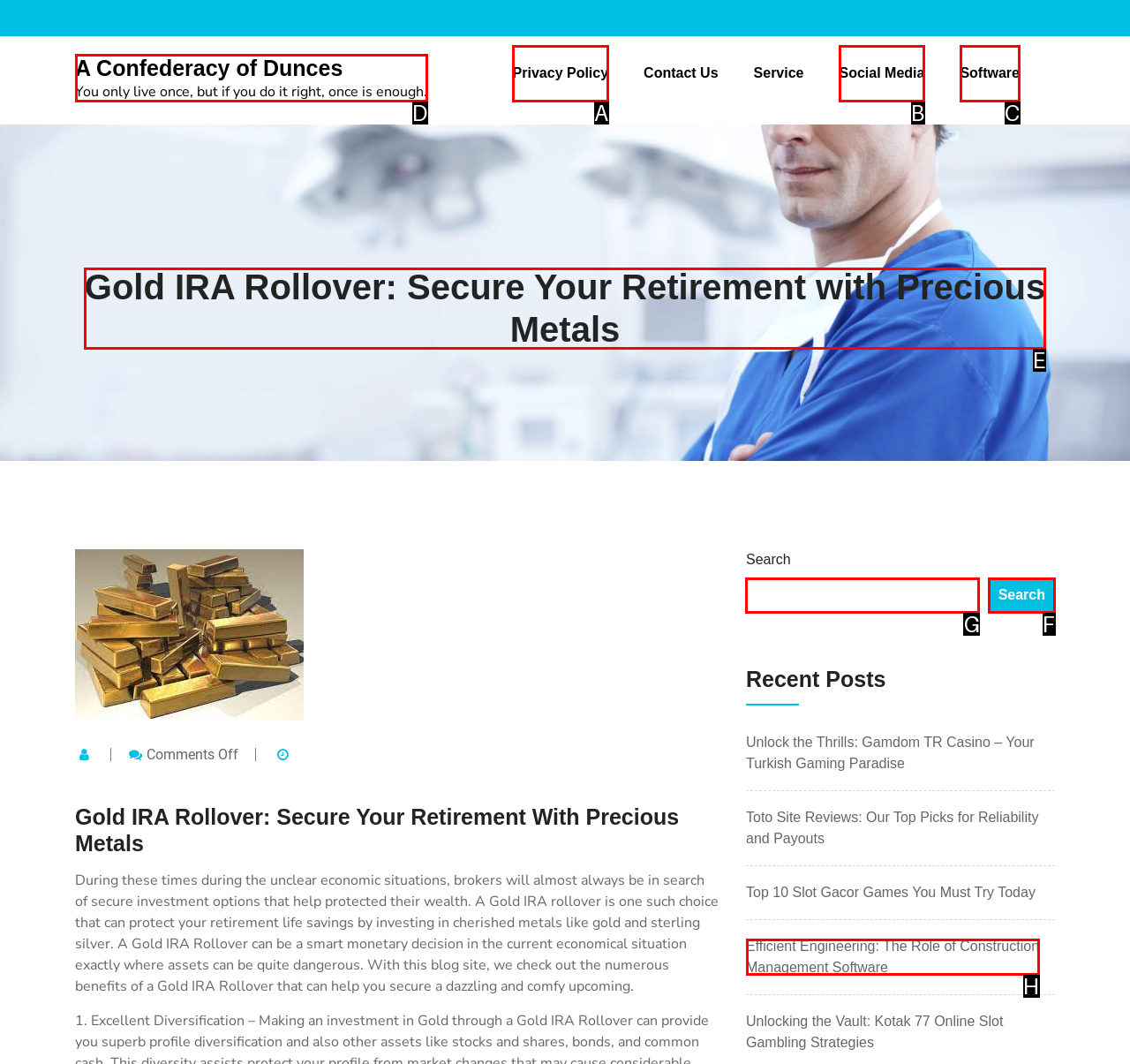Choose the letter of the option you need to click to Search for something. Answer with the letter only.

G